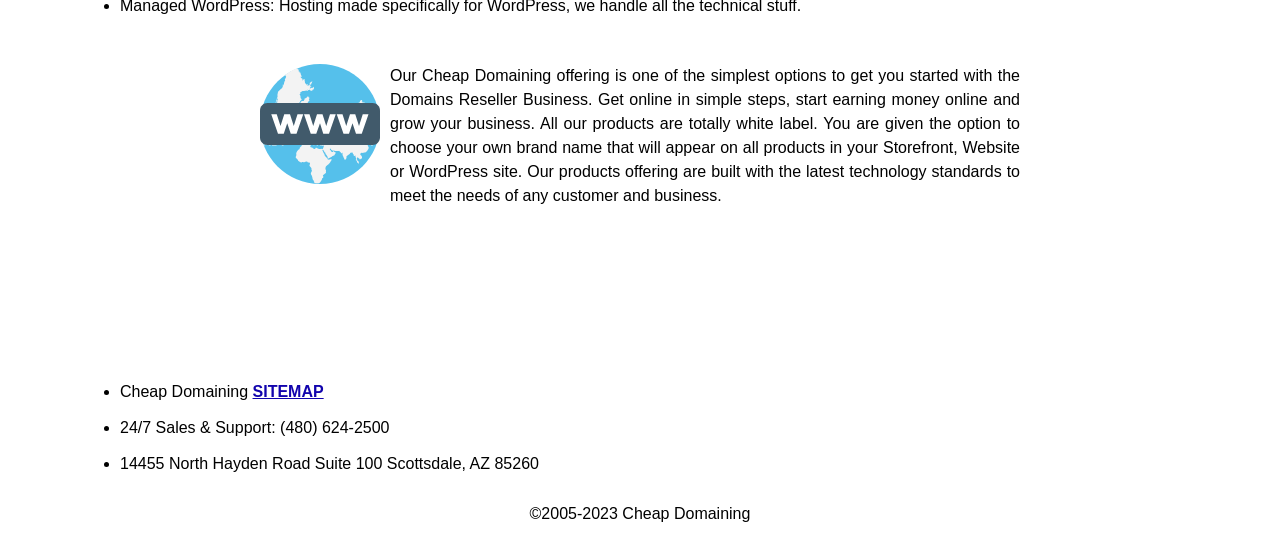Please provide a detailed answer to the question below based on the screenshot: 
Is the website offering 24/7 support?

The website is offering 24/7 support, which is evident from the static text '24/7 Sales & Support: (480) 624-2500', indicating that the company provides support 24 hours a day, 7 days a week.